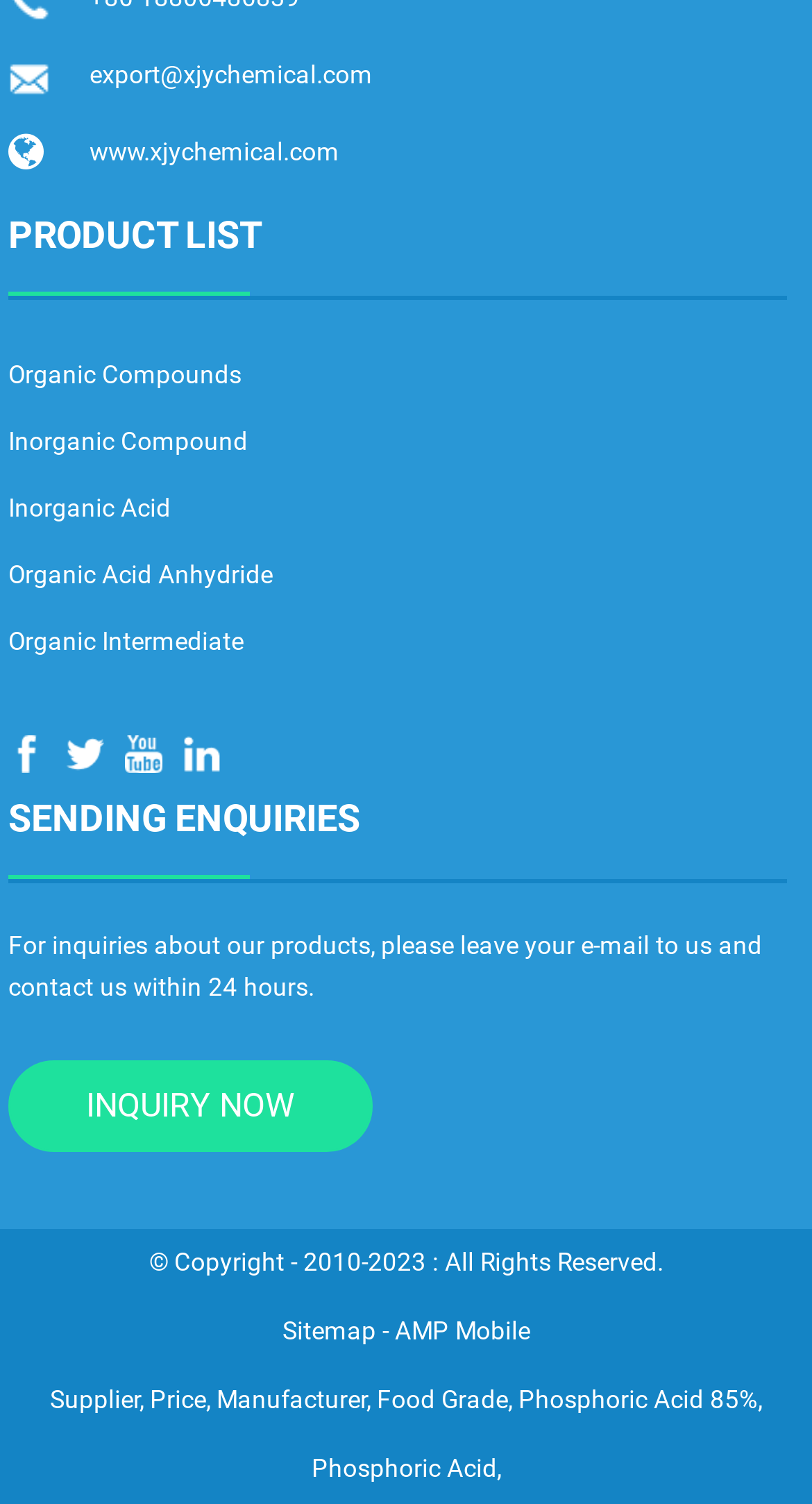Identify the bounding box coordinates of the specific part of the webpage to click to complete this instruction: "Check the sitemap".

[0.347, 0.875, 0.463, 0.895]